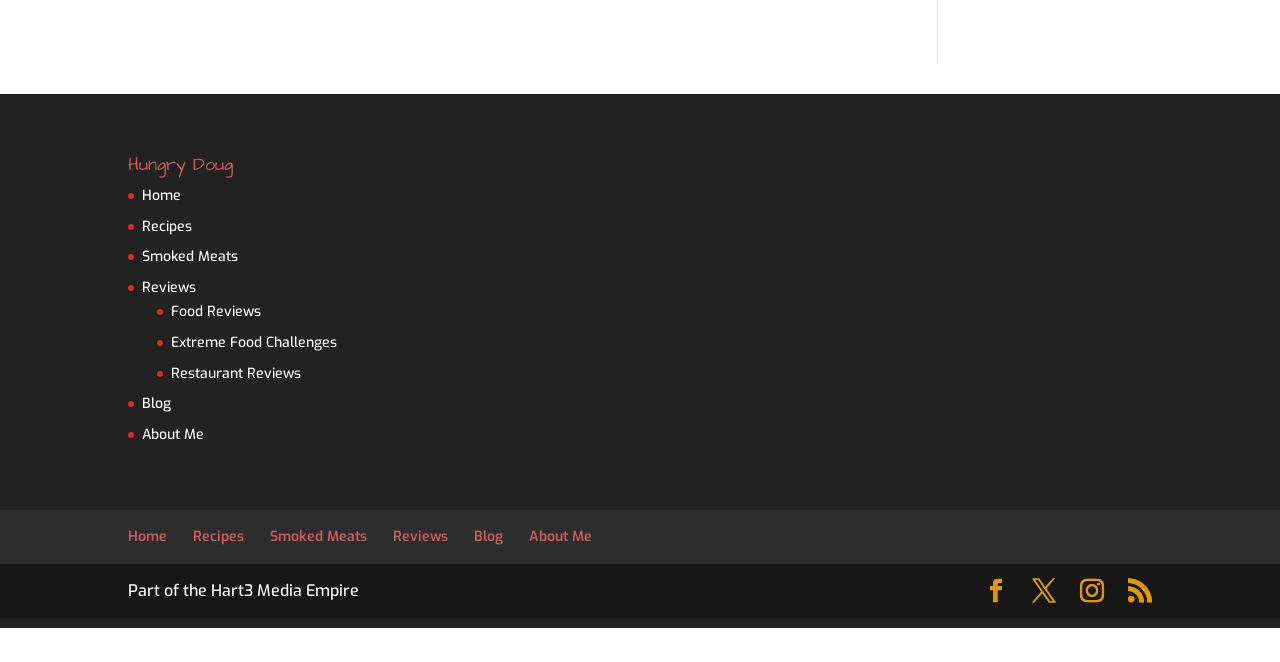What is the text below the main navigation links?
Please respond to the question with a detailed and well-explained answer.

The text 'Part of the Hart3 Media Empire' is located below the main navigation links and above the footer section. It is a static text element that provides information about the website's affiliation.